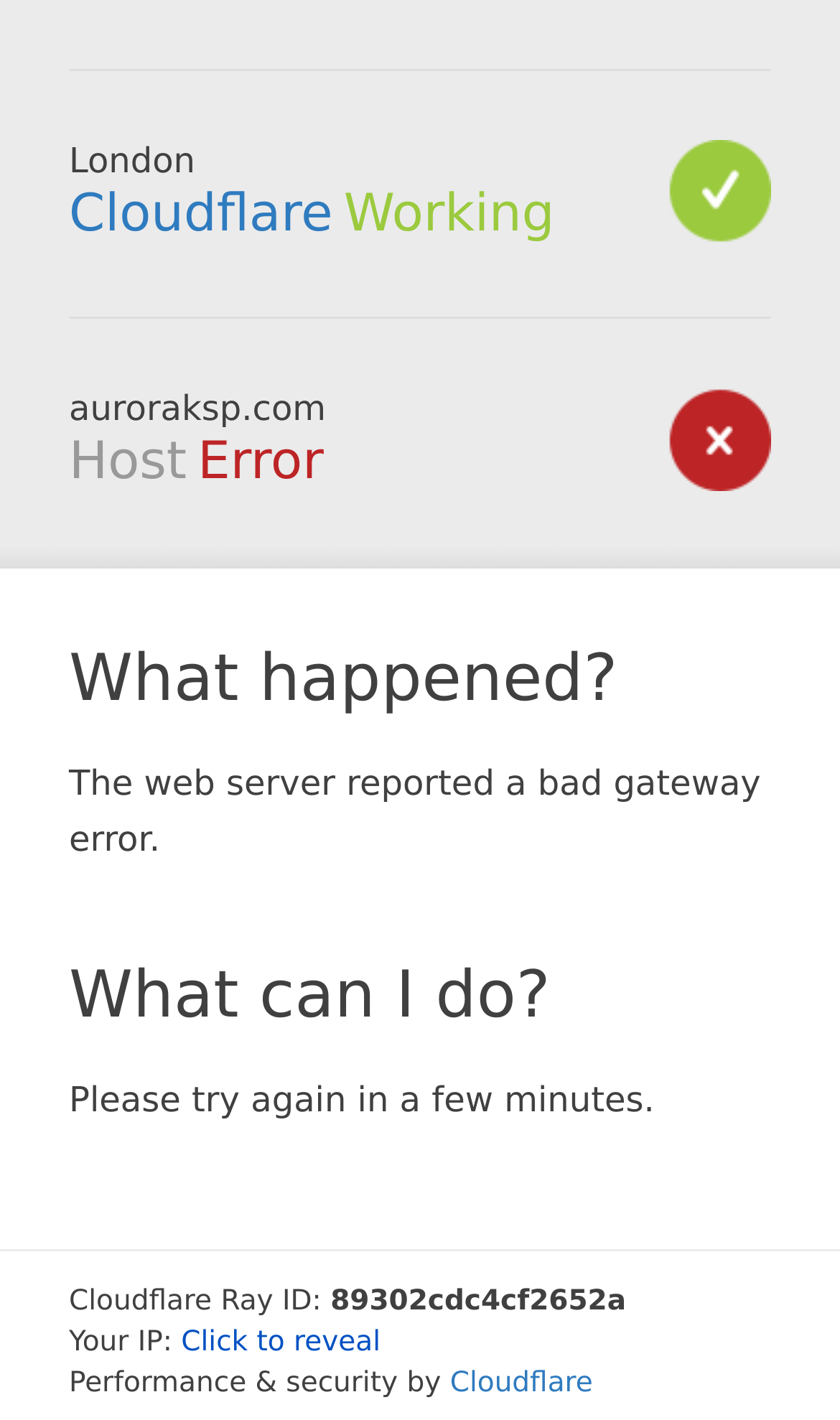Find and provide the bounding box coordinates for the UI element described with: "17 FAQ".

None